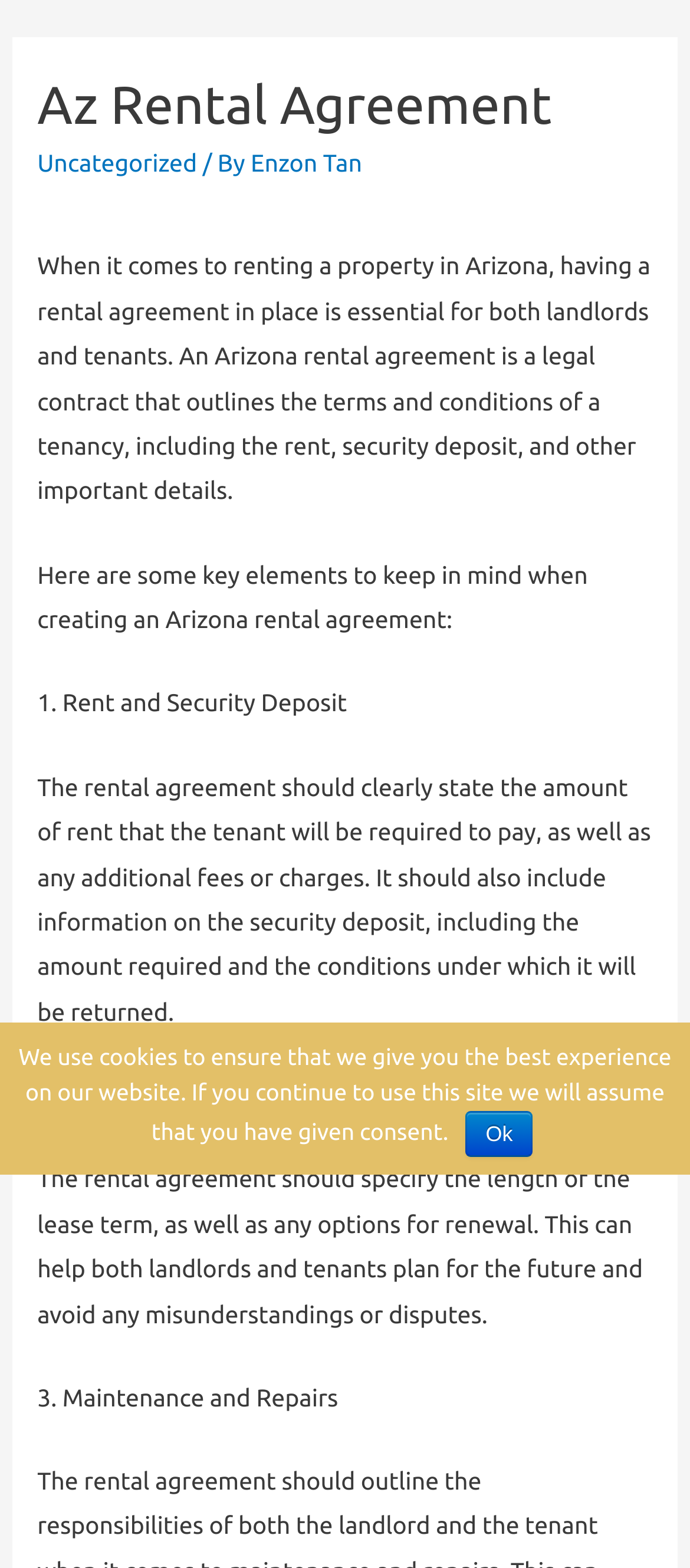Find the bounding box coordinates for the UI element that matches this description: "Home".

None